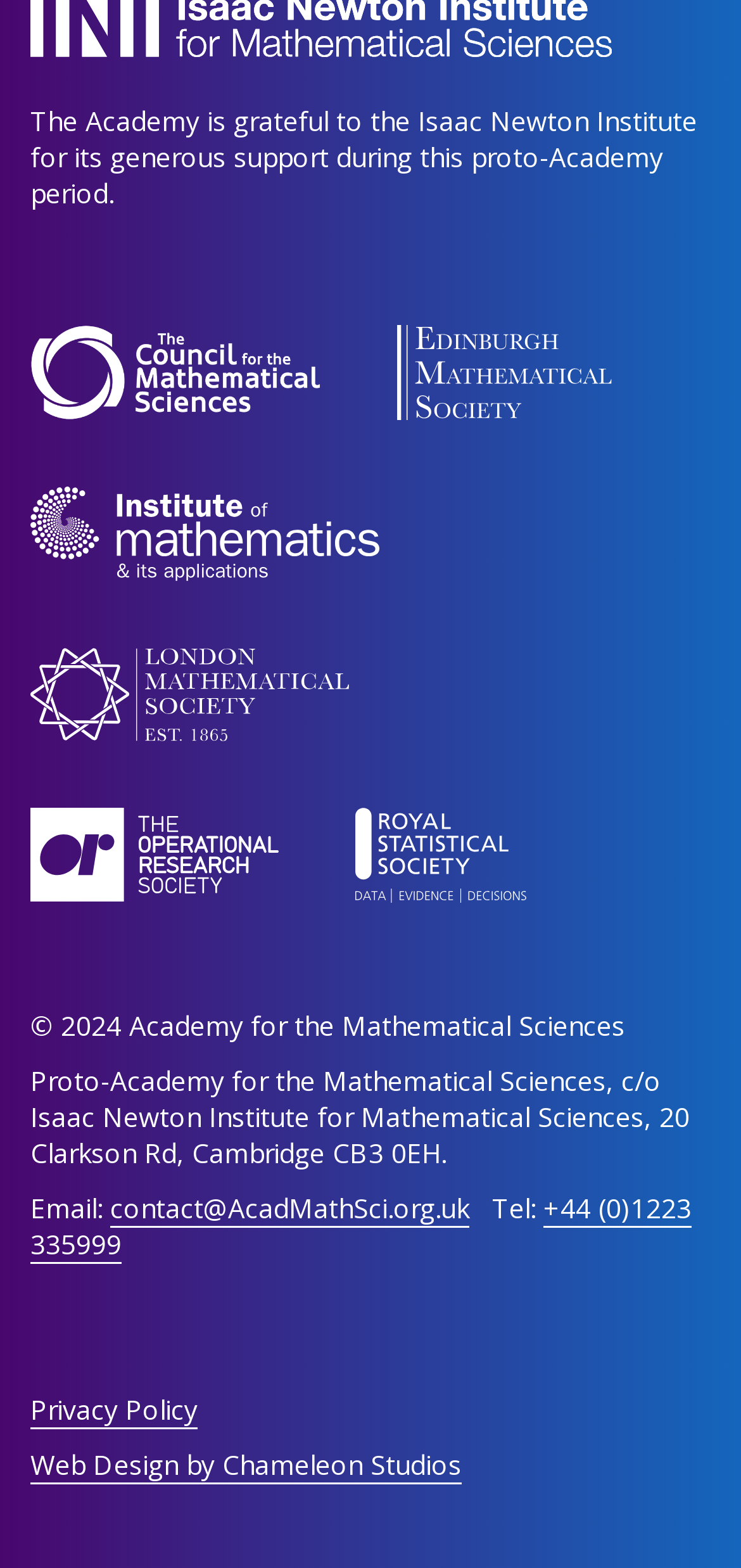Determine the bounding box for the UI element described here: "Our Prices".

None